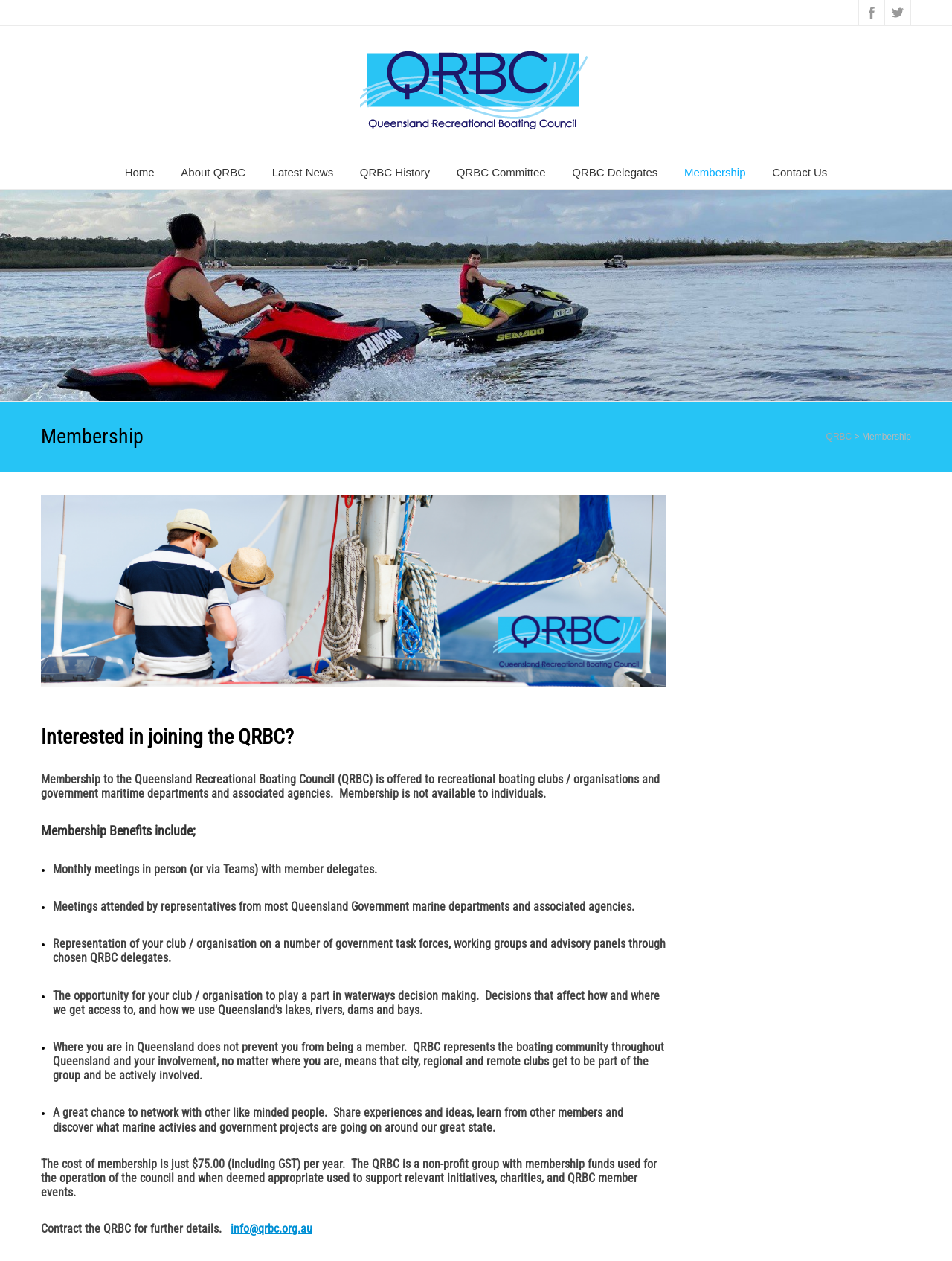Find the bounding box coordinates for the area that must be clicked to perform this action: "Email QRBC for further details".

[0.242, 0.969, 0.328, 0.98]